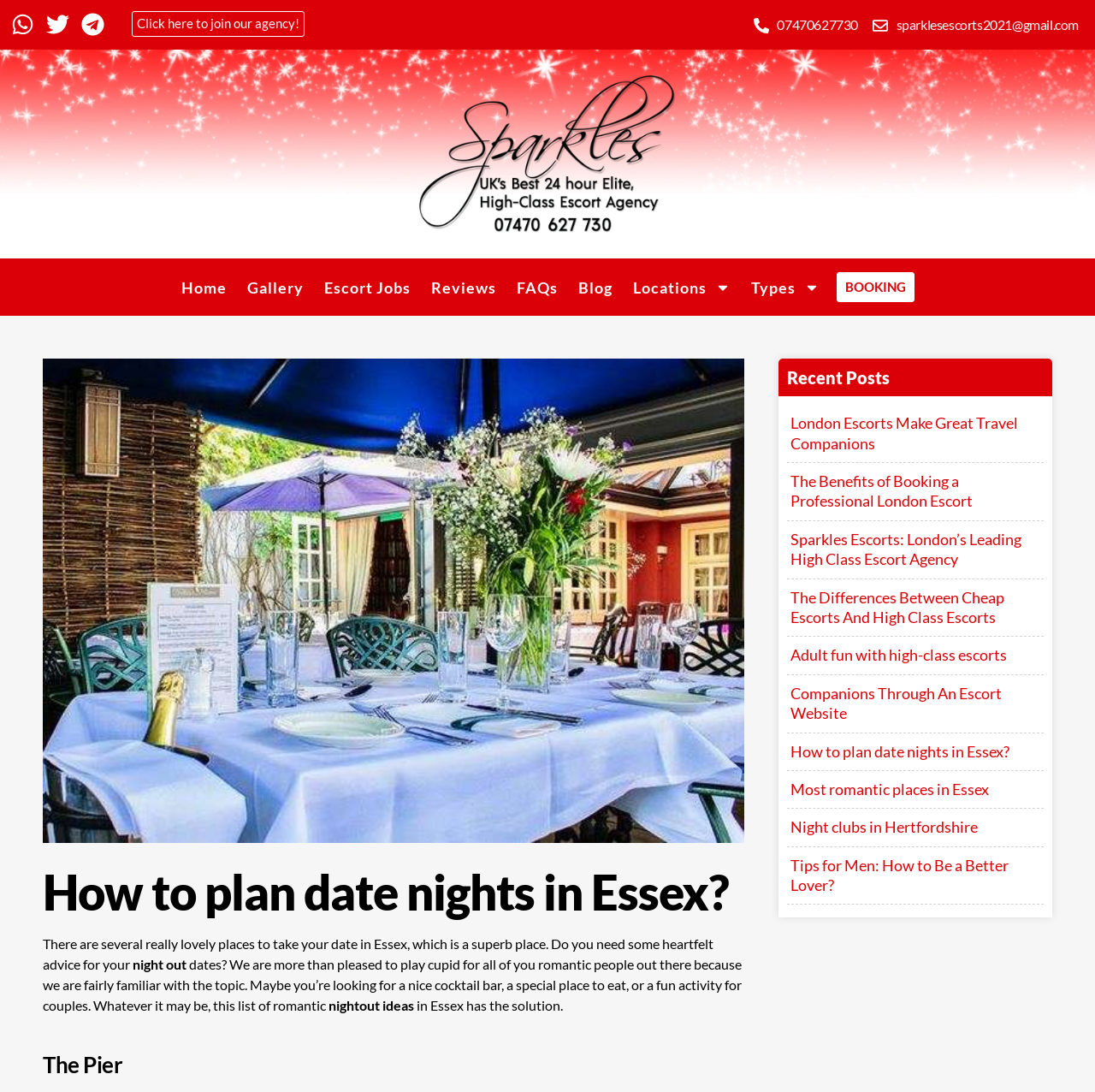Extract the primary headline from the webpage and present its text.

How to plan date nights in Essex?